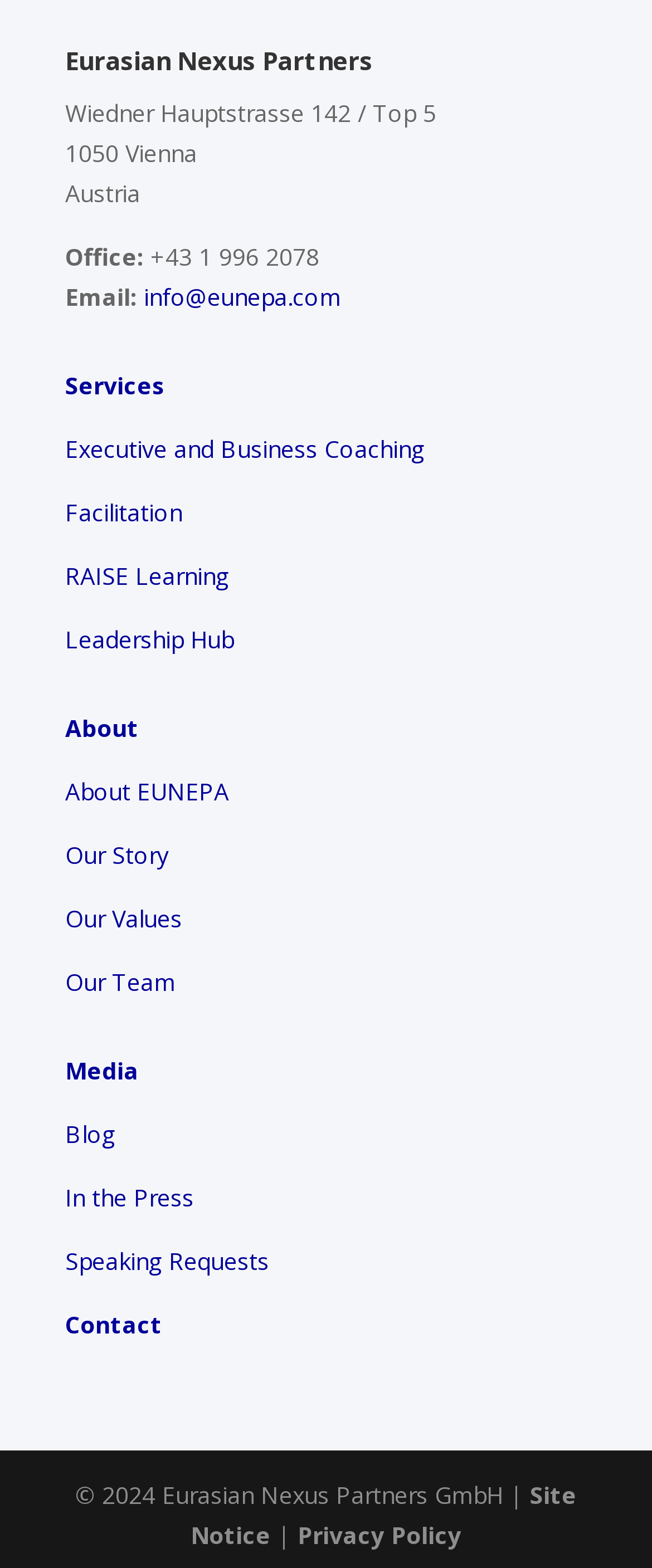What is the address of the office?
Provide an in-depth and detailed explanation in response to the question.

The address of the office is obtained from the static text elements that provide the street address, city, and country. The street address is 'Wiedner Hauptstrasse 142 / Top 5', the city is '1050 Vienna', and the country is 'Austria'.